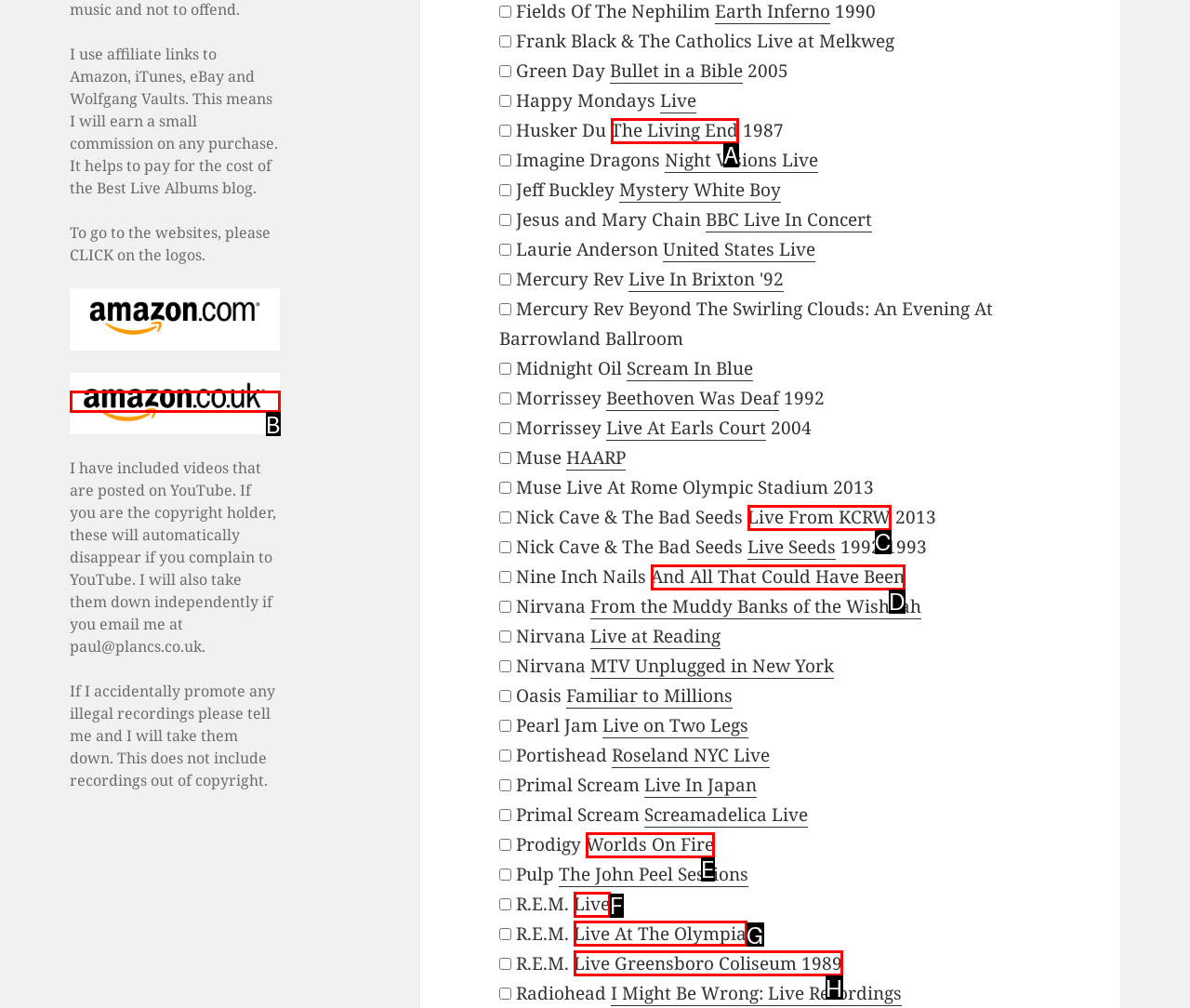Choose the HTML element that aligns with the description: The Living End. Indicate your choice by stating the letter.

A